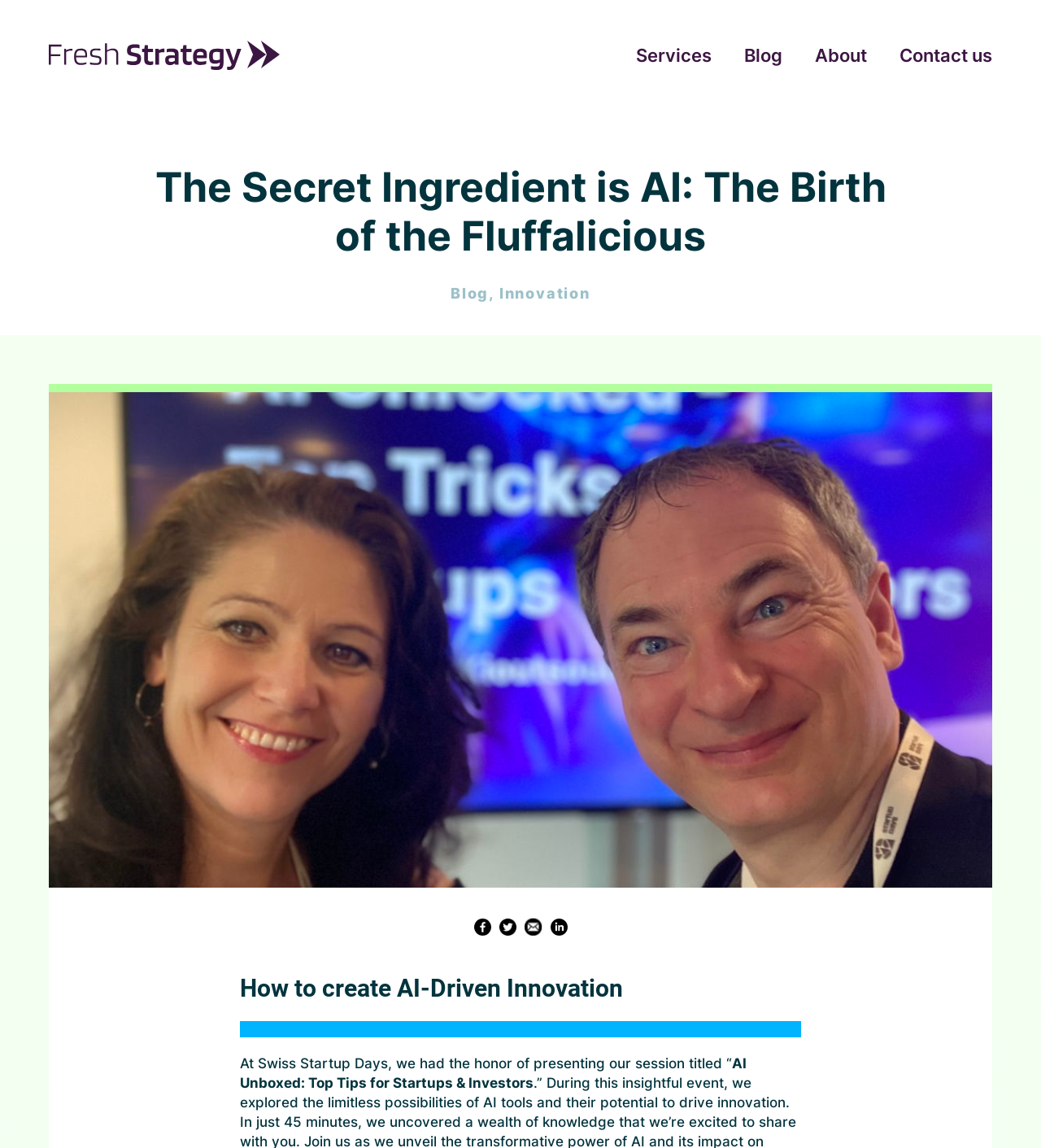What is the main topic of the webpage?
Look at the screenshot and give a one-word or phrase answer.

AI Innovation